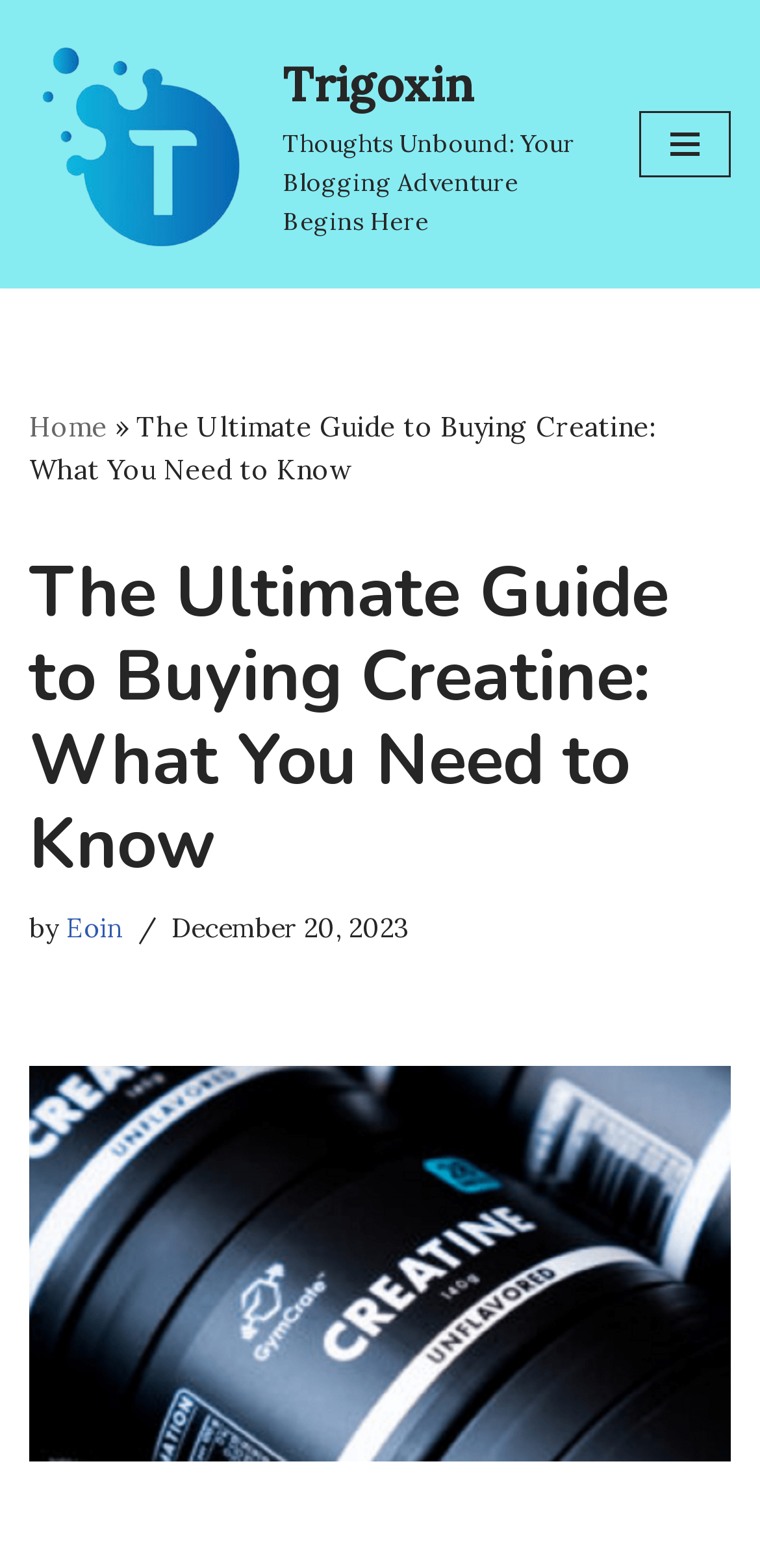Carefully observe the image and respond to the question with a detailed answer:
What is the logo of the website?

The logo of the website is an image located at the top left corner of the webpage, and it is described as 'trigoxin'.